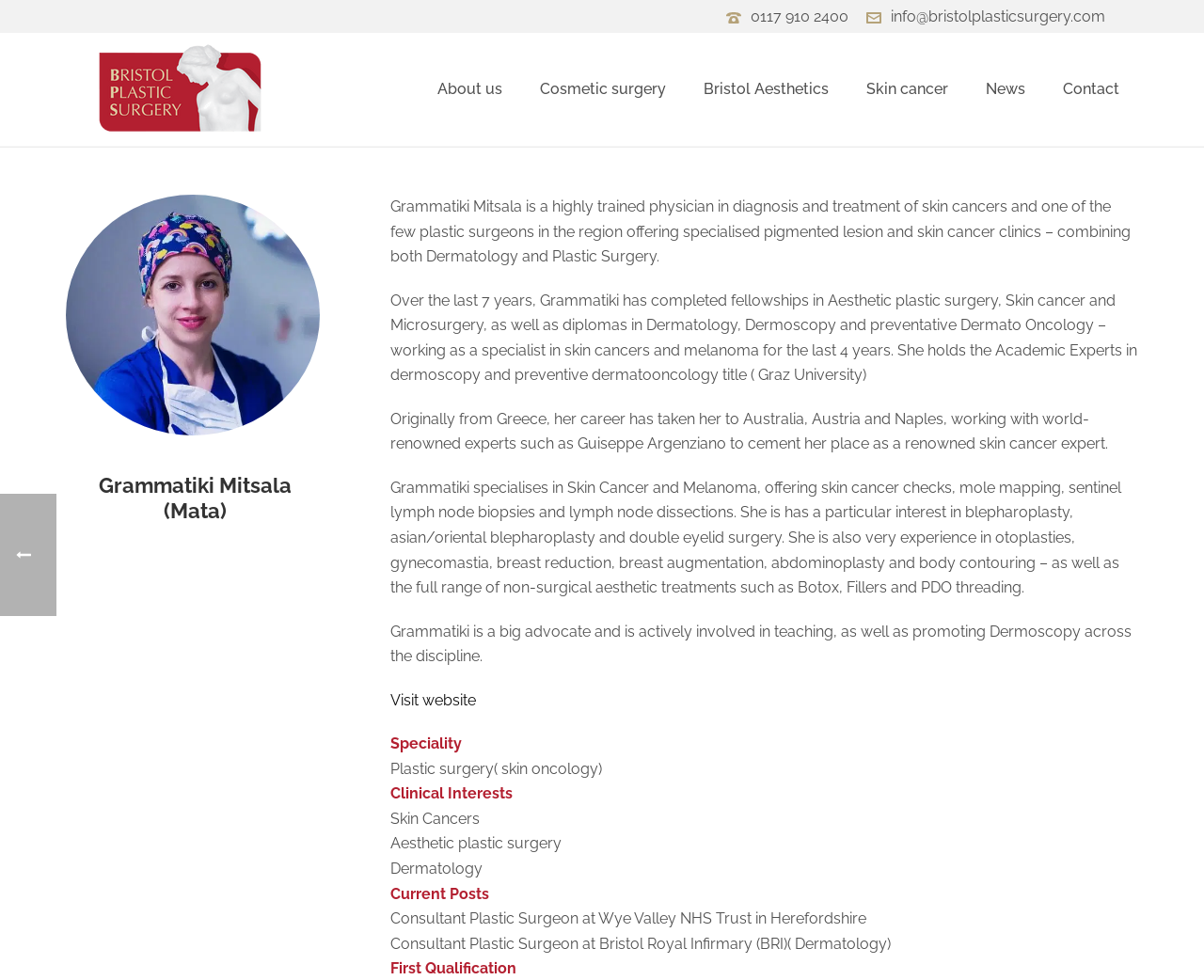Where is Grammatiki Mitsala currently working as a Consultant Plastic Surgeon?
Answer briefly with a single word or phrase based on the image.

Wye Valley NHS Trust